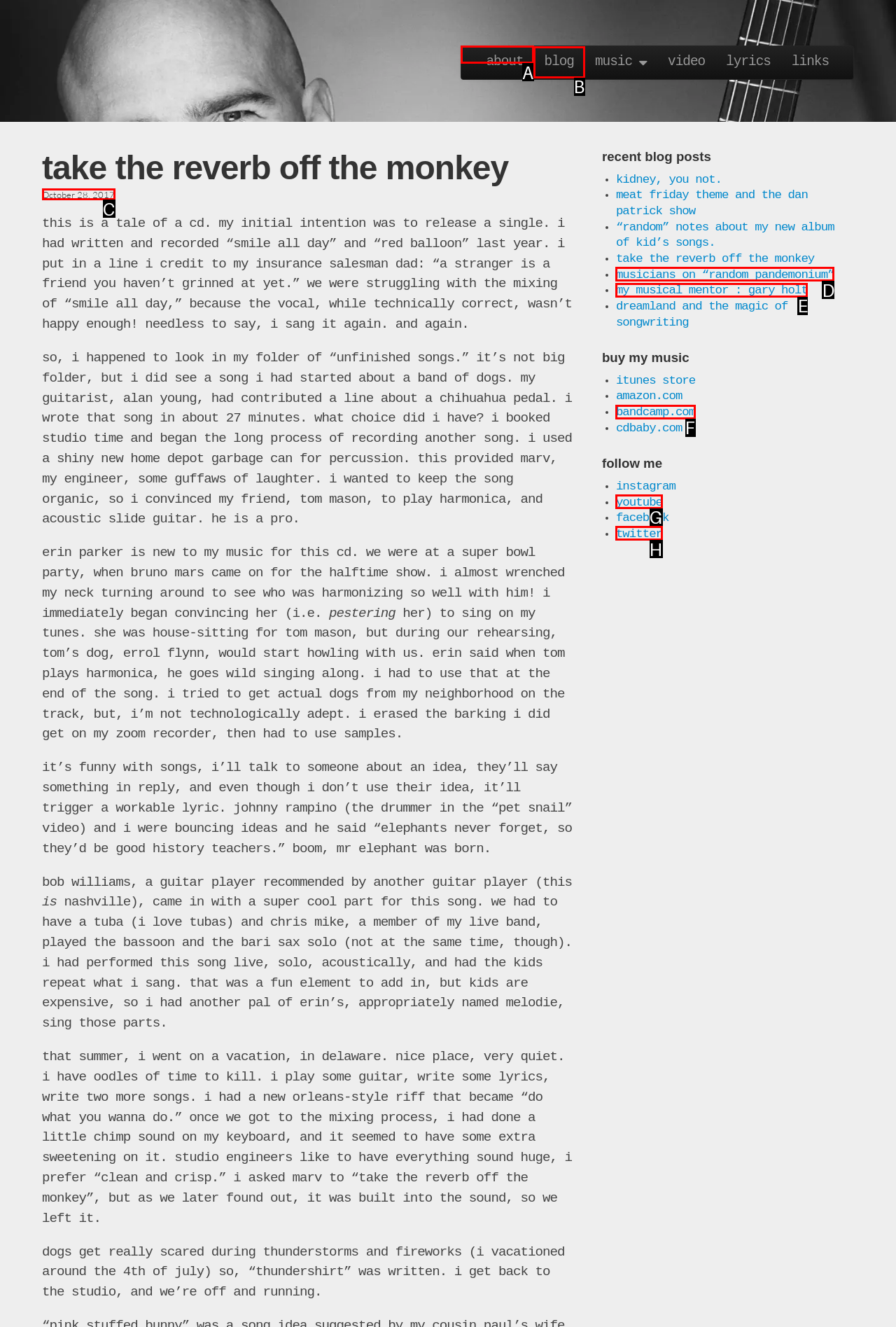Given the description: Musicians on “Random Pandemonium”, identify the corresponding option. Answer with the letter of the appropriate option directly.

D